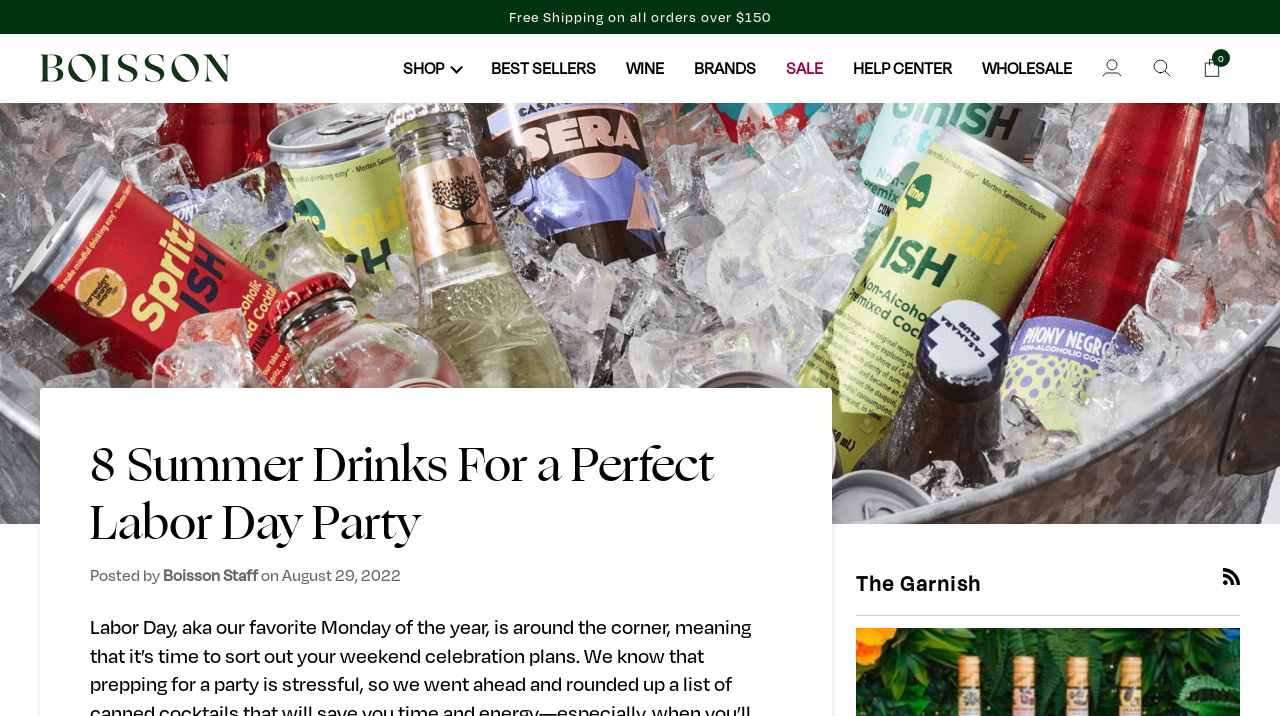Pinpoint the bounding box coordinates of the element that must be clicked to accomplish the following instruction: "Check the 'Cart'". The coordinates should be in the format of four float numbers between 0 and 1, i.e., [left, top, right, bottom].

[0.927, 0.048, 0.98, 0.143]